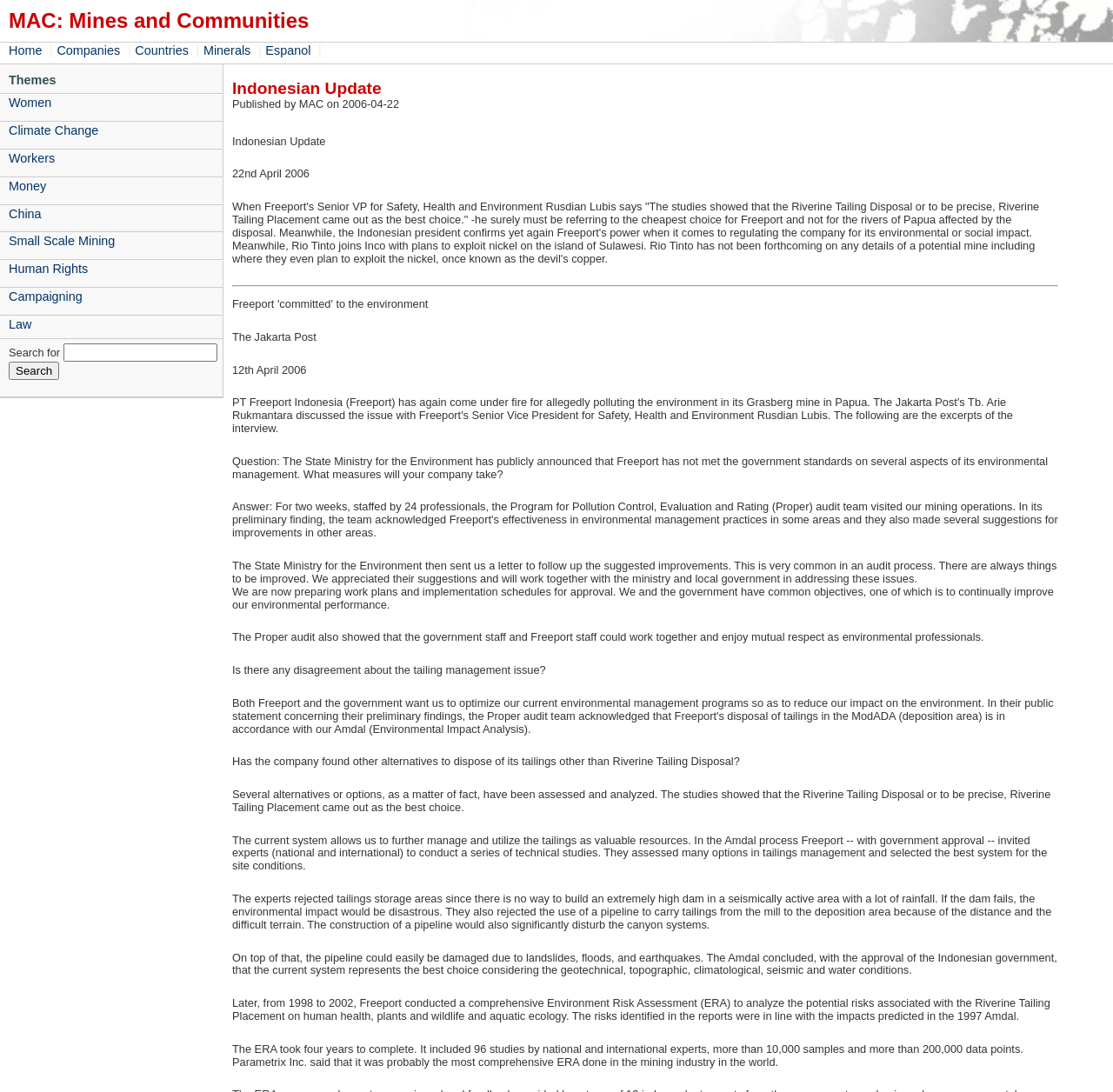Please find the bounding box coordinates of the clickable region needed to complete the following instruction: "Read about Team stories". The bounding box coordinates must consist of four float numbers between 0 and 1, i.e., [left, top, right, bottom].

None